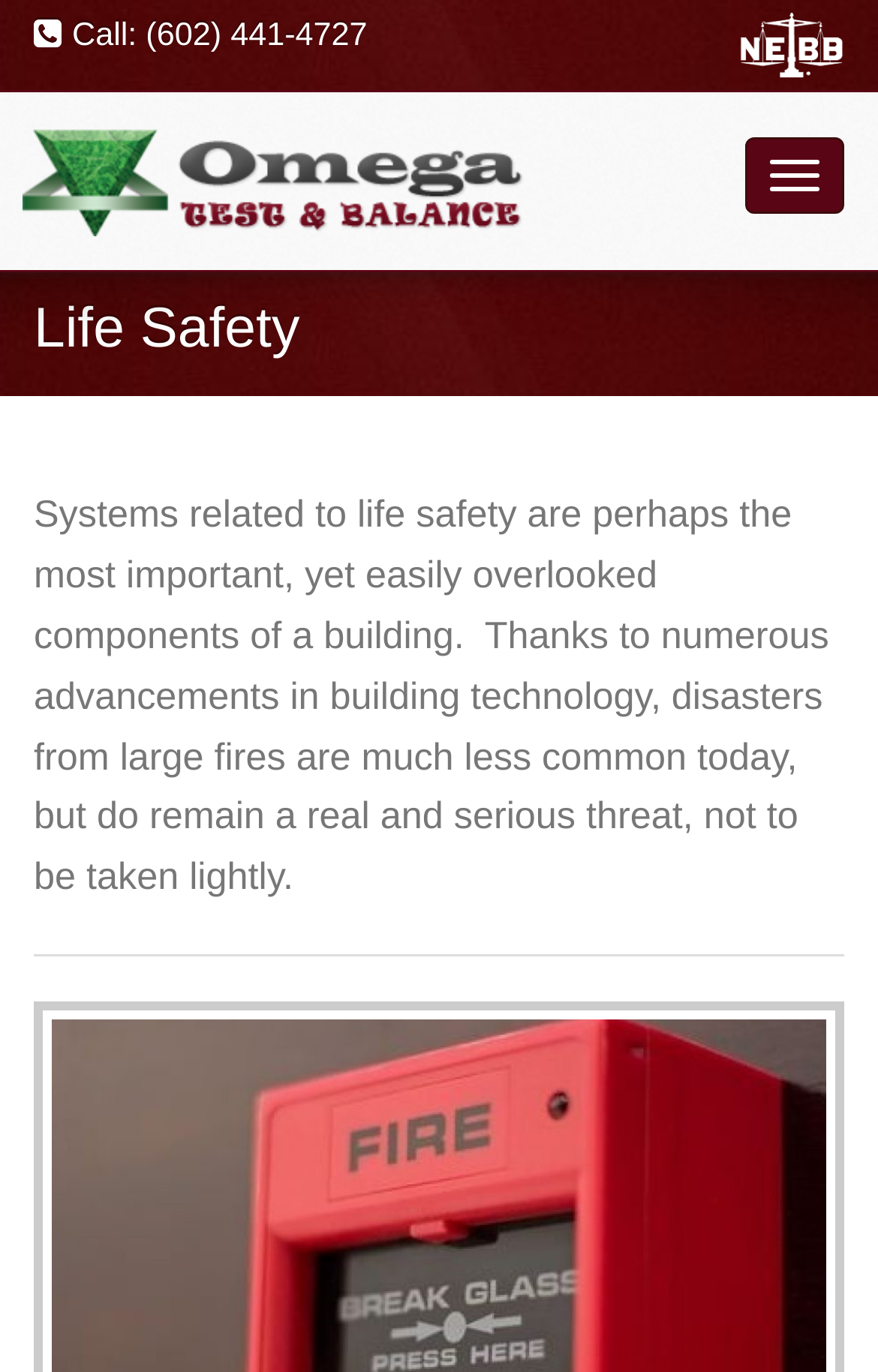Please give a one-word or short phrase response to the following question: 
How many navigation links are there?

2